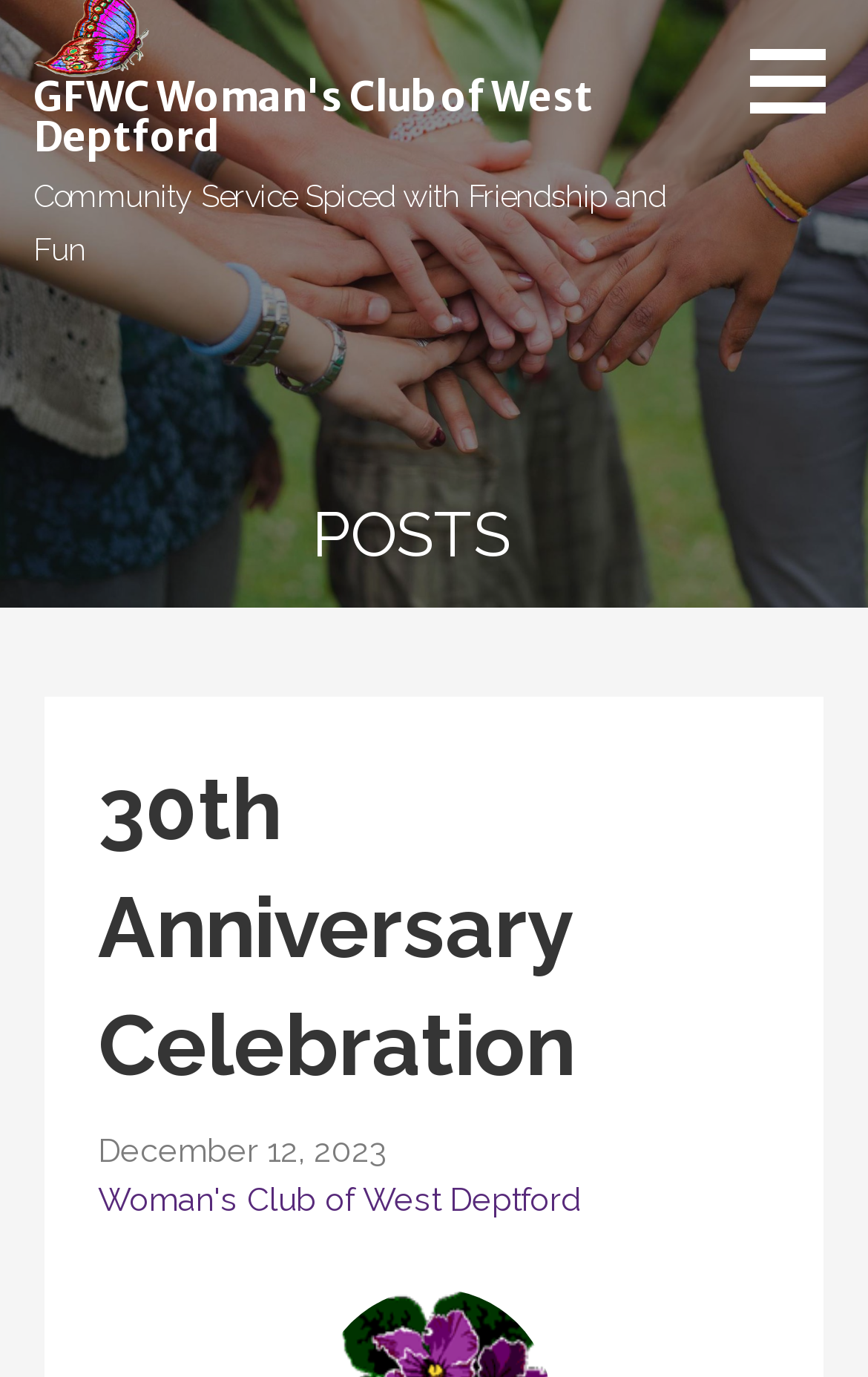What is the date of the latest post?
Using the details shown in the screenshot, provide a comprehensive answer to the question.

The date of the latest post can be found in the 'POSTS' section, which has a static text element with the date 'December 12, 2023'.